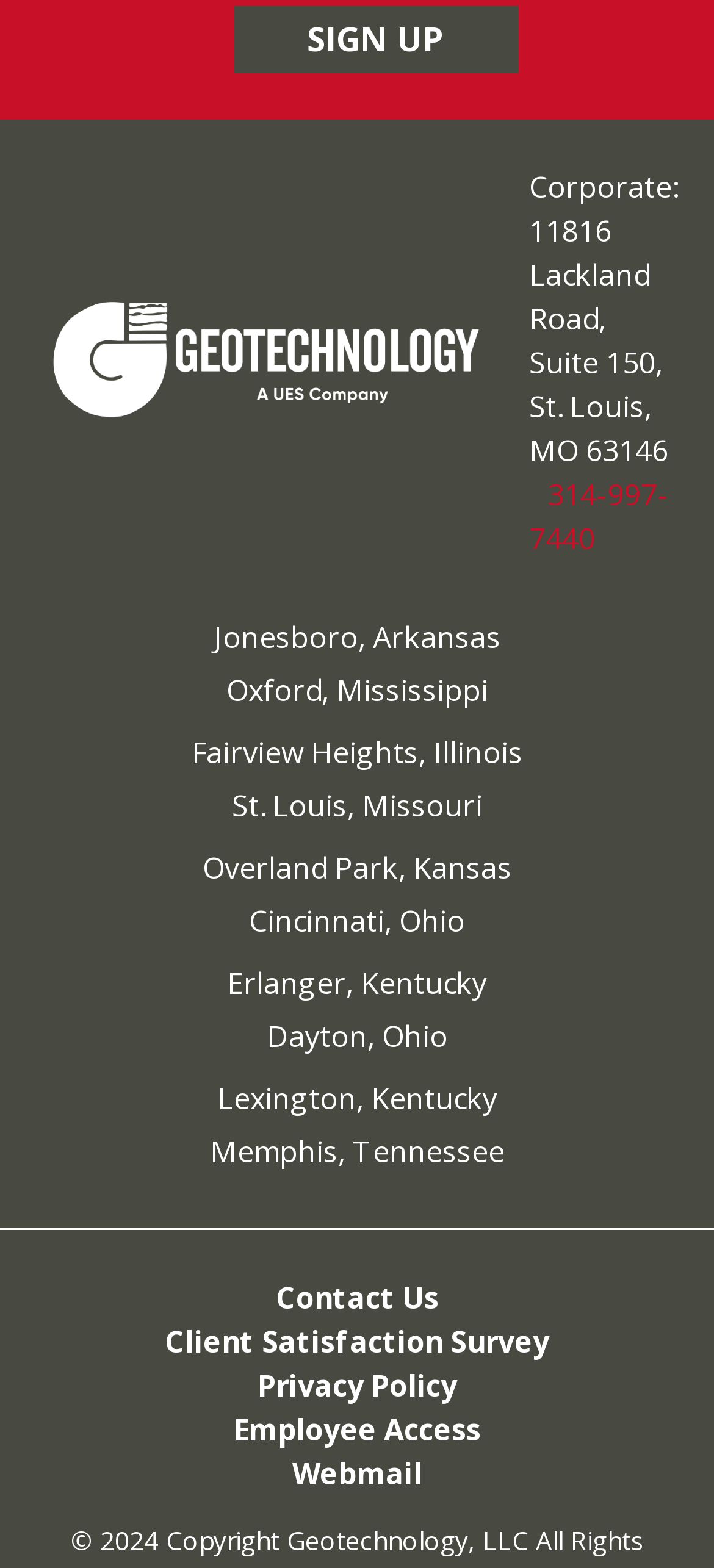Find the bounding box coordinates for the element described here: "Dayton, Ohio".

[0.373, 0.647, 0.627, 0.673]